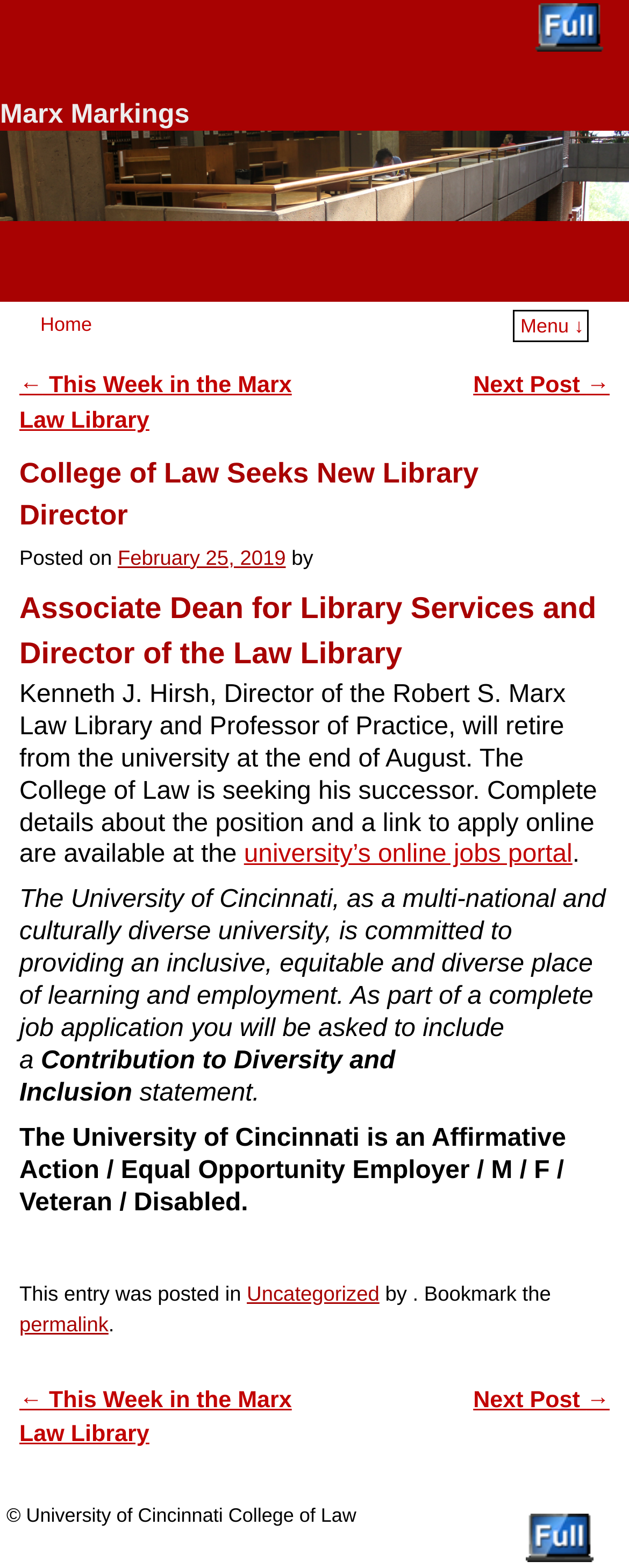Identify the bounding box coordinates of the region I need to click to complete this instruction: "Click on the Marx Markings link".

[0.0, 0.063, 0.301, 0.082]